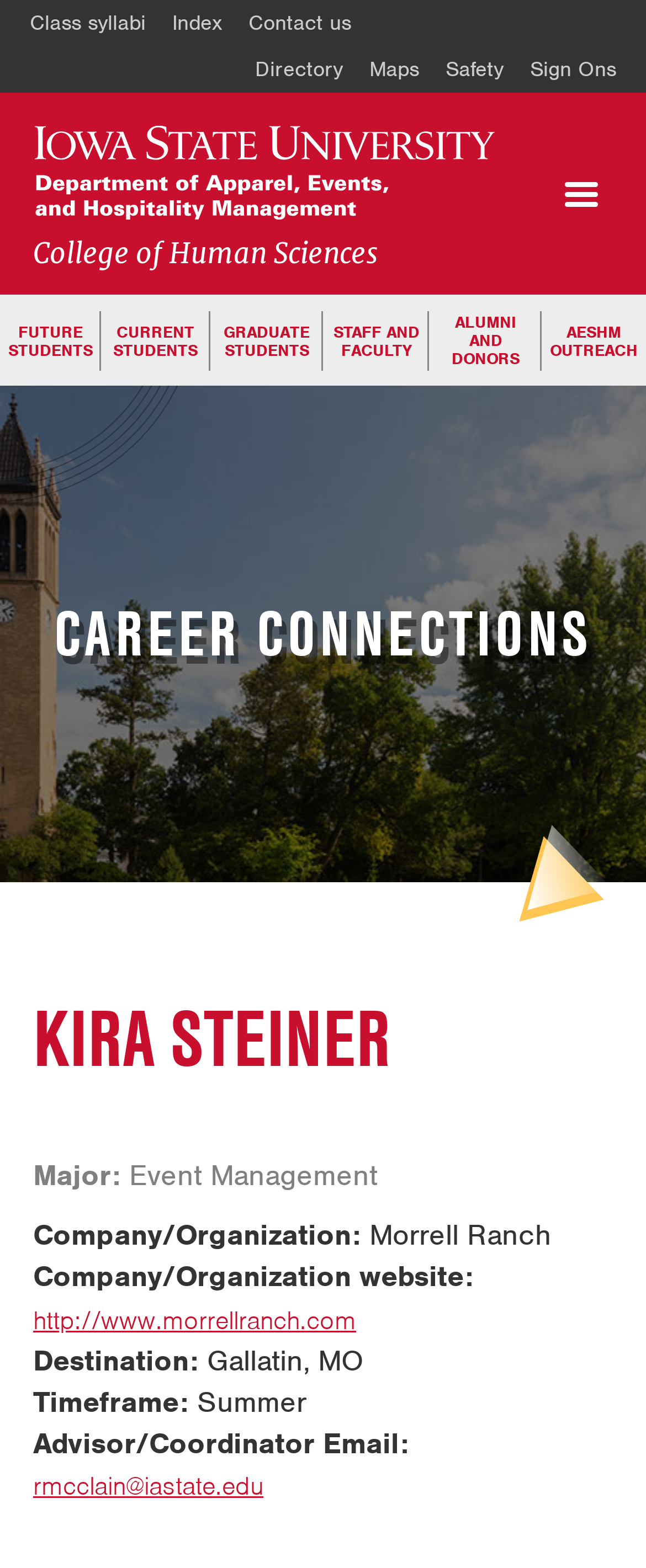For the following element description, predict the bounding box coordinates in the format (top-left x, top-left y, bottom-right x, bottom-right y). All values should be floating point numbers between 0 and 1. Description: College of Human Sciences

[0.051, 0.15, 0.585, 0.173]